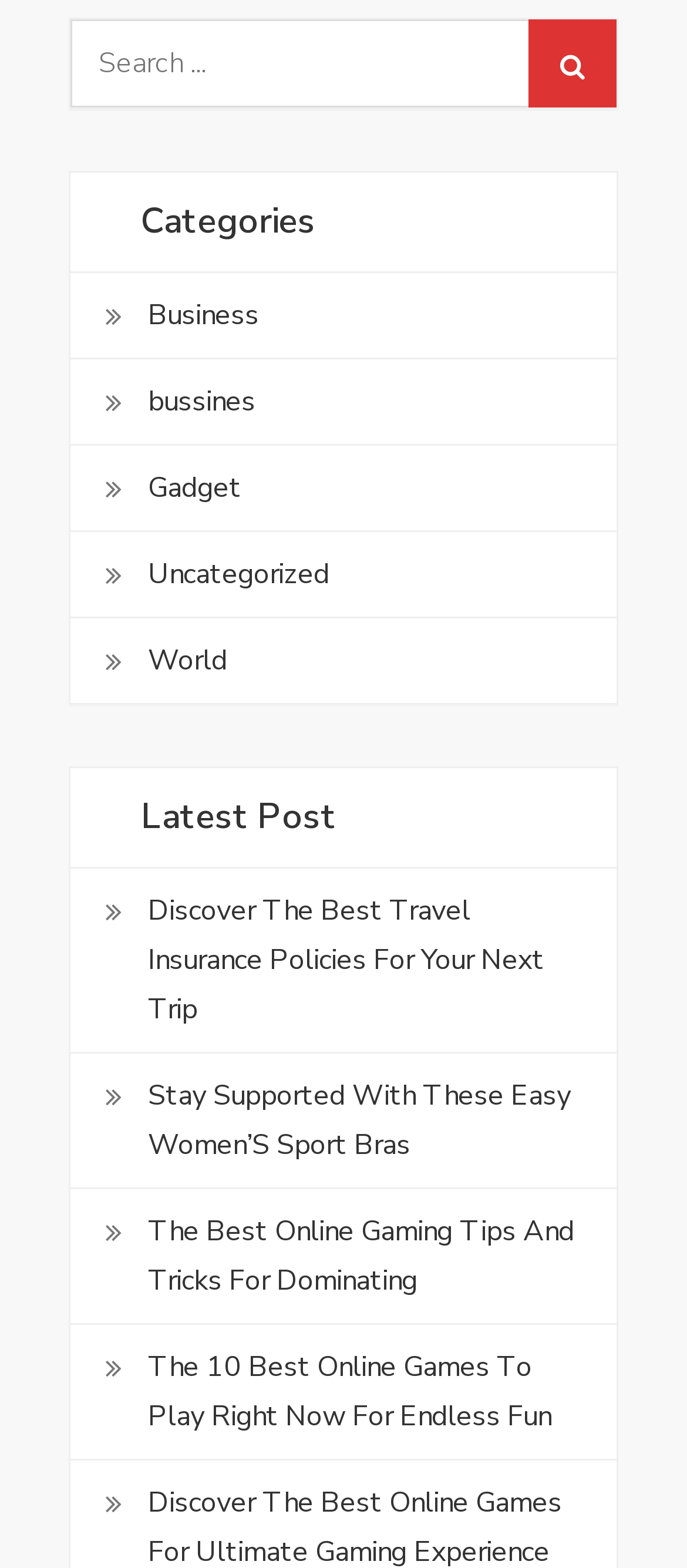Determine the bounding box coordinates of the clickable area required to perform the following instruction: "view events". The coordinates should be represented as four float numbers between 0 and 1: [left, top, right, bottom].

None